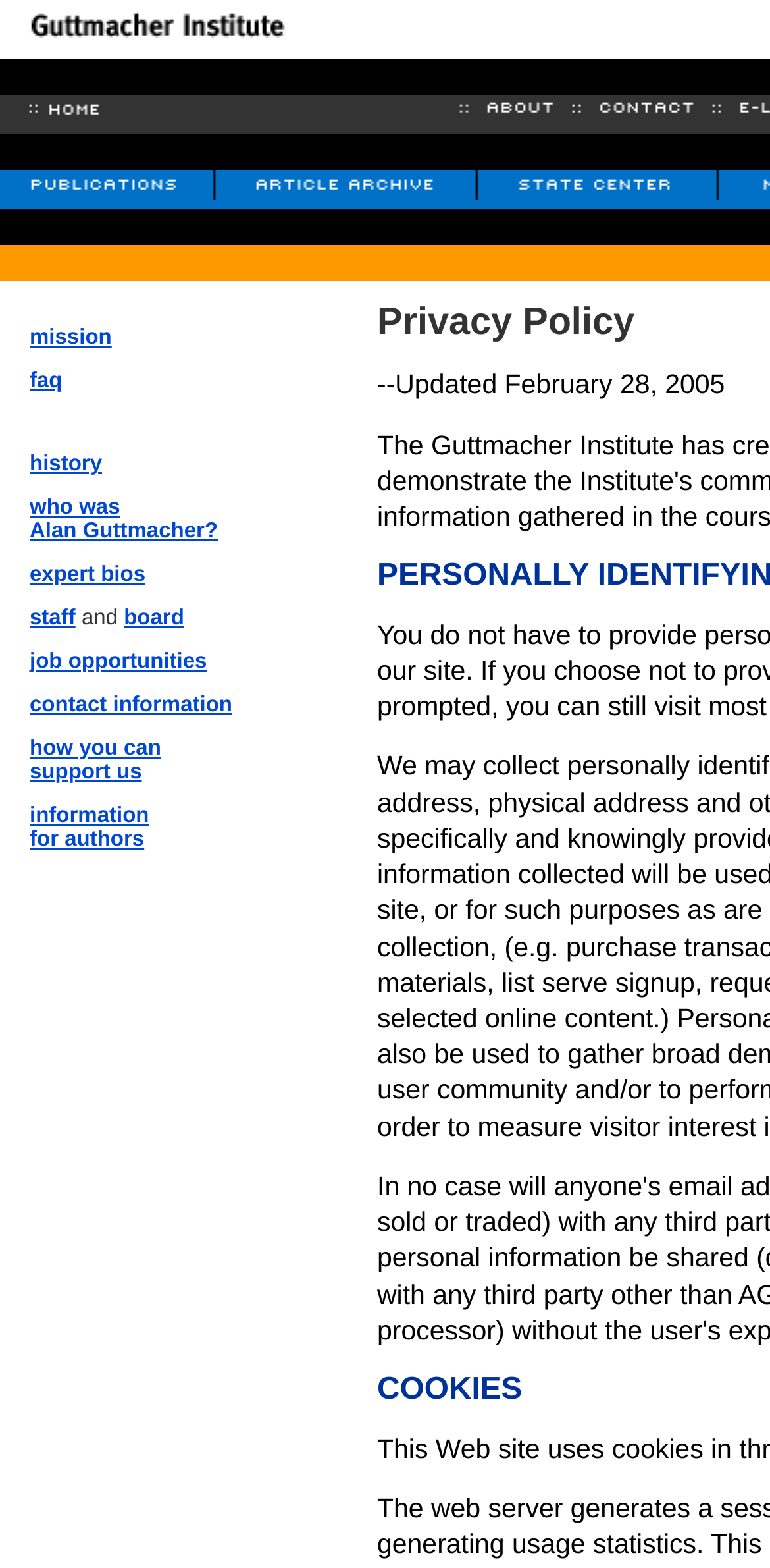How many main navigation links are there?
Using the information presented in the image, please offer a detailed response to the question.

The main navigation links can be found in the top navigation bar, which includes links to 'home', 'about', 'contact', 'publications', 'article archive', and 'state center'. There are 7 links in total.